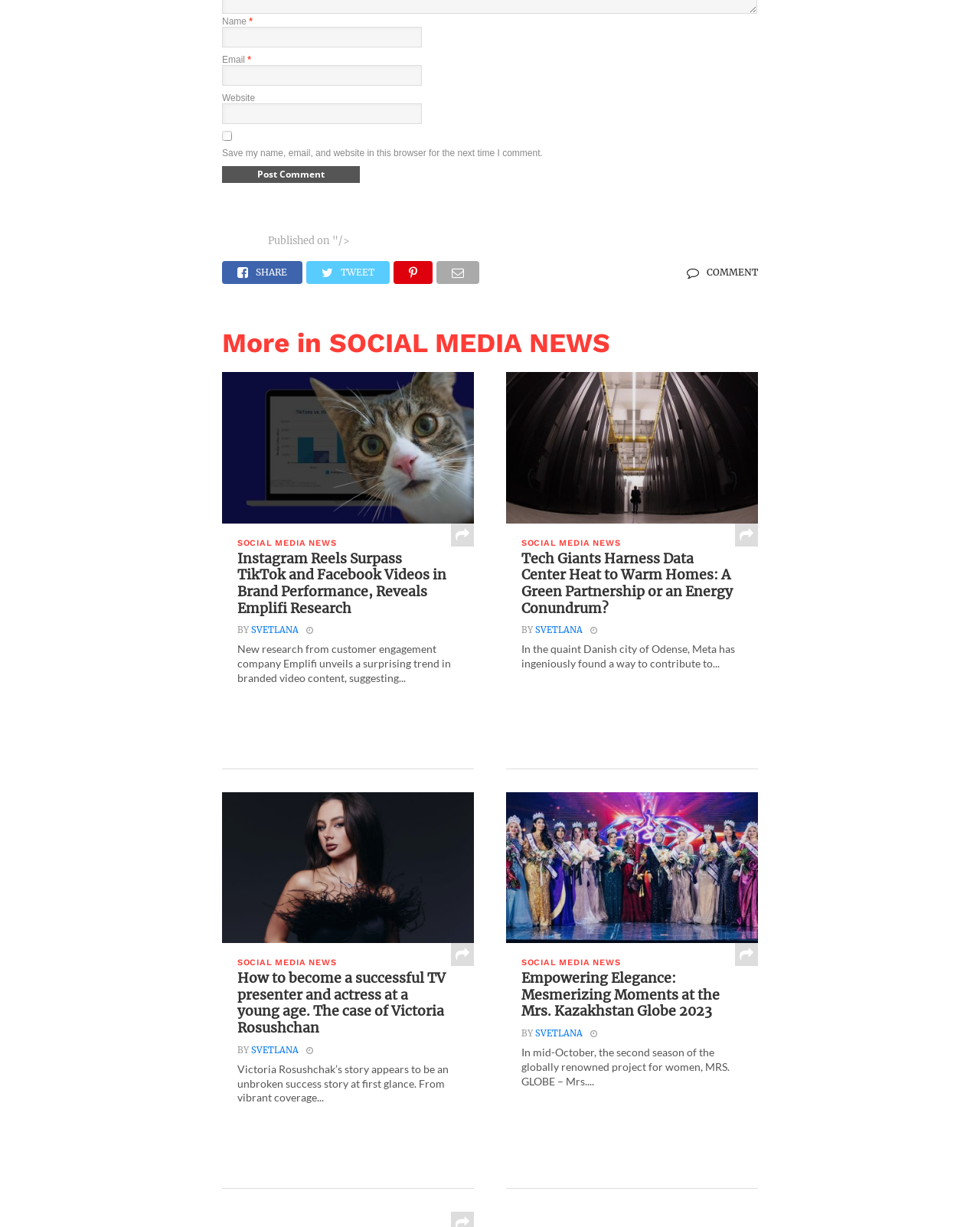What is the topic of the article with the heading 'Instagram Reels Surpass TikTok and Facebook Videos in Brand Performance, Reveals Emplifi Research'?
Refer to the image and provide a concise answer in one word or phrase.

Social media news